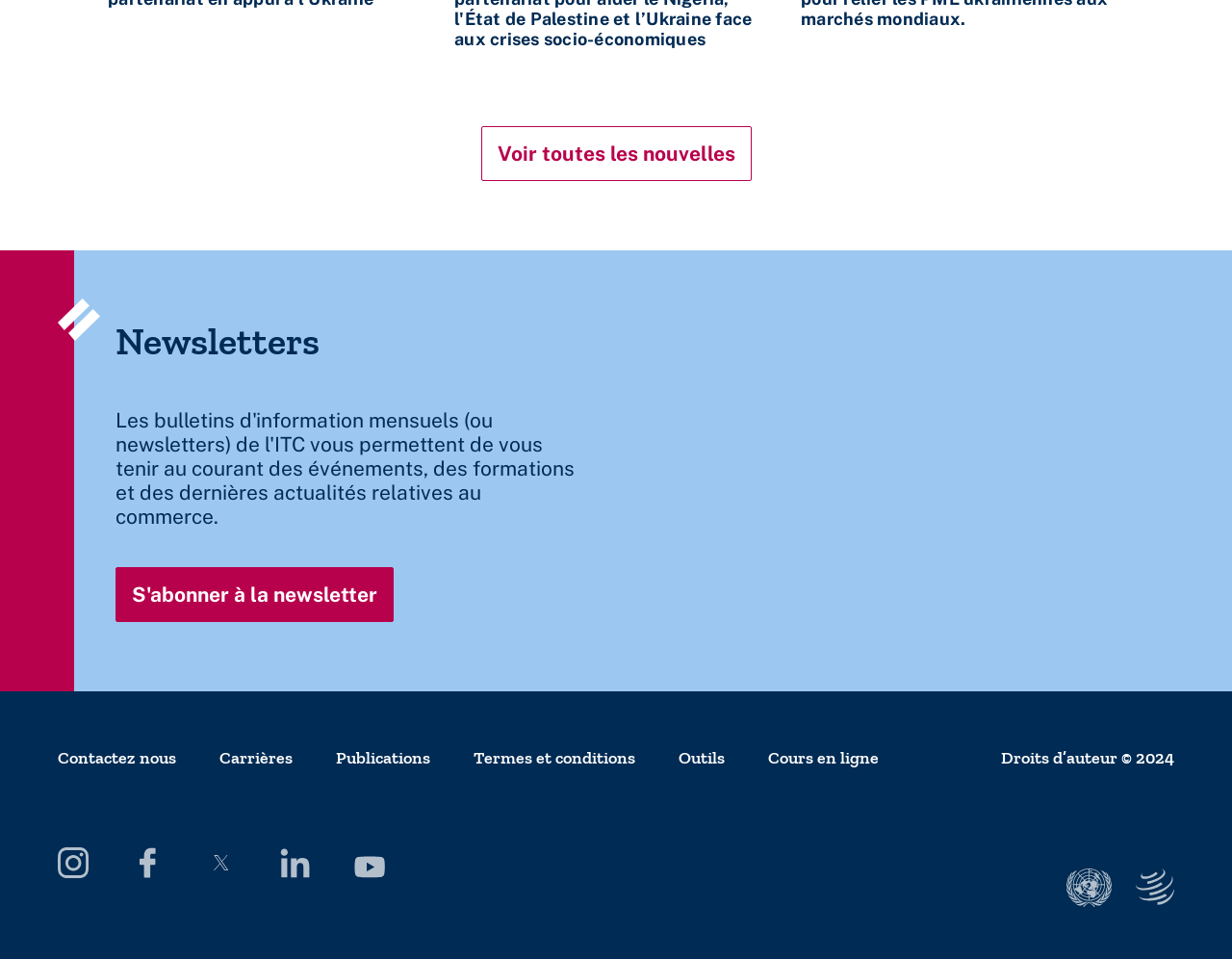Specify the bounding box coordinates of the element's area that should be clicked to execute the given instruction: "Go to WTO website". The coordinates should be four float numbers between 0 and 1, i.e., [left, top, right, bottom].

[0.866, 0.906, 0.902, 0.946]